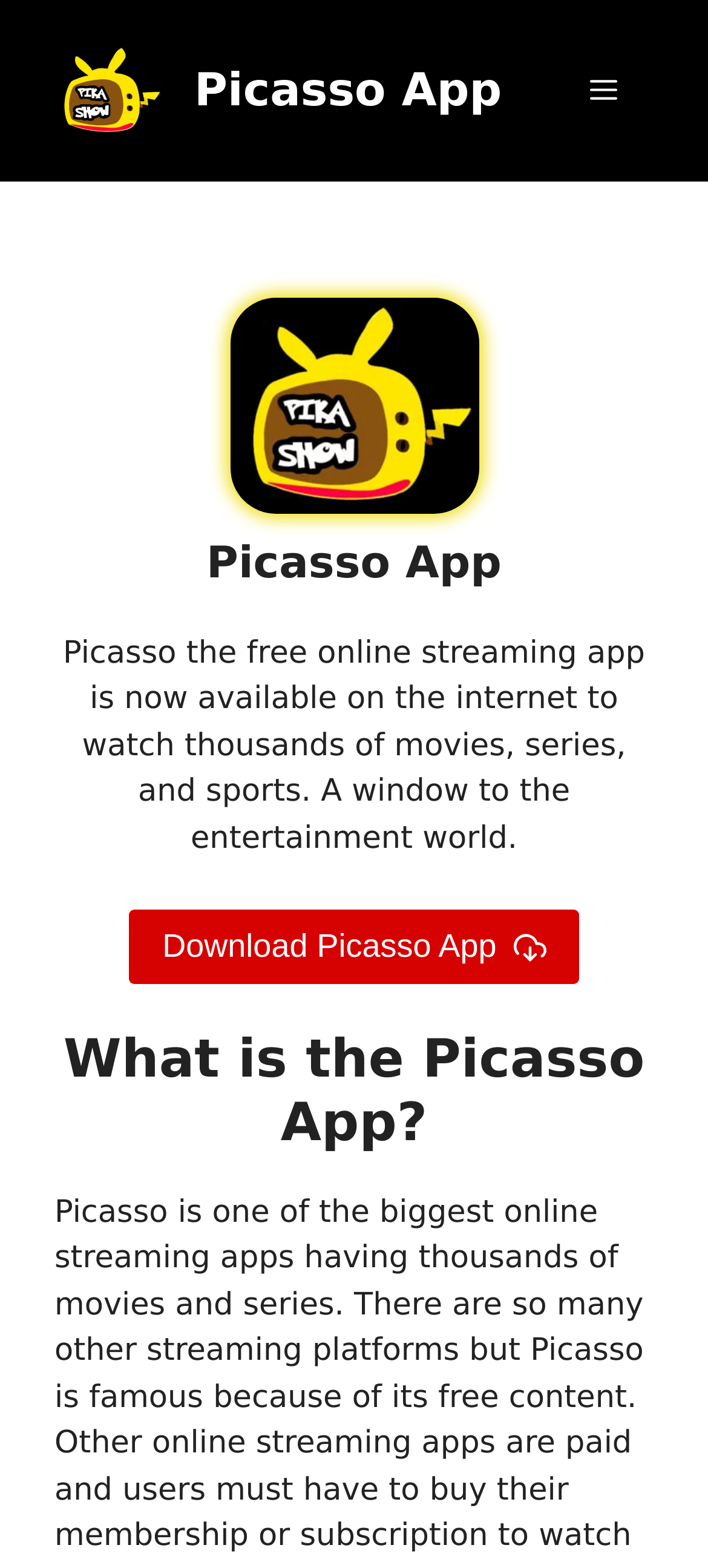What is the name of the app?
Refer to the screenshot and deliver a thorough answer to the question presented.

The name of the app can be found in the banner section of the webpage, where it is written as 'Picasso App' in multiple places, including the image and link elements.